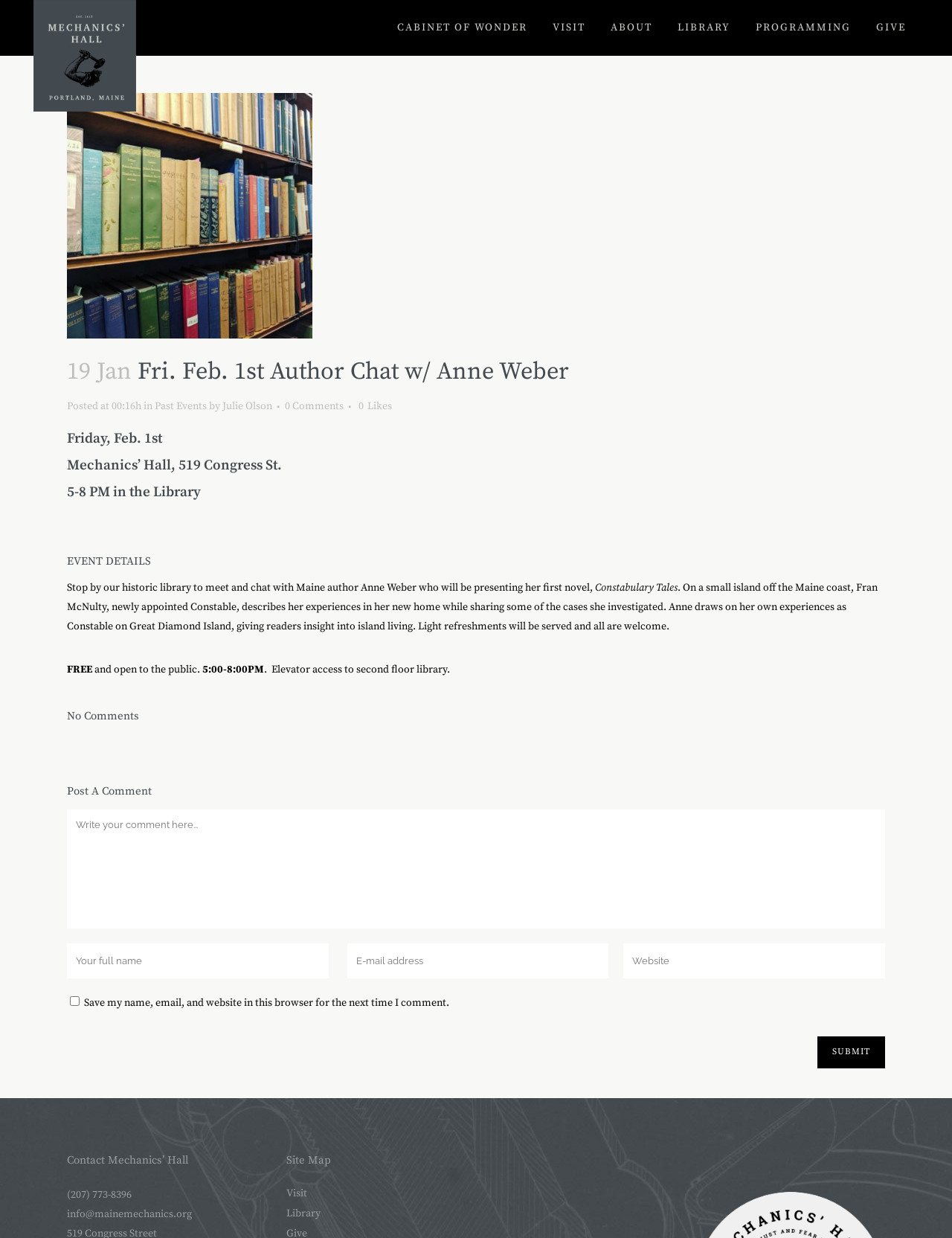Pinpoint the bounding box coordinates of the element that must be clicked to accomplish the following instruction: "Enter a comment in the textbox". The coordinates should be in the format of four float numbers between 0 and 1, i.e., [left, top, right, bottom].

None